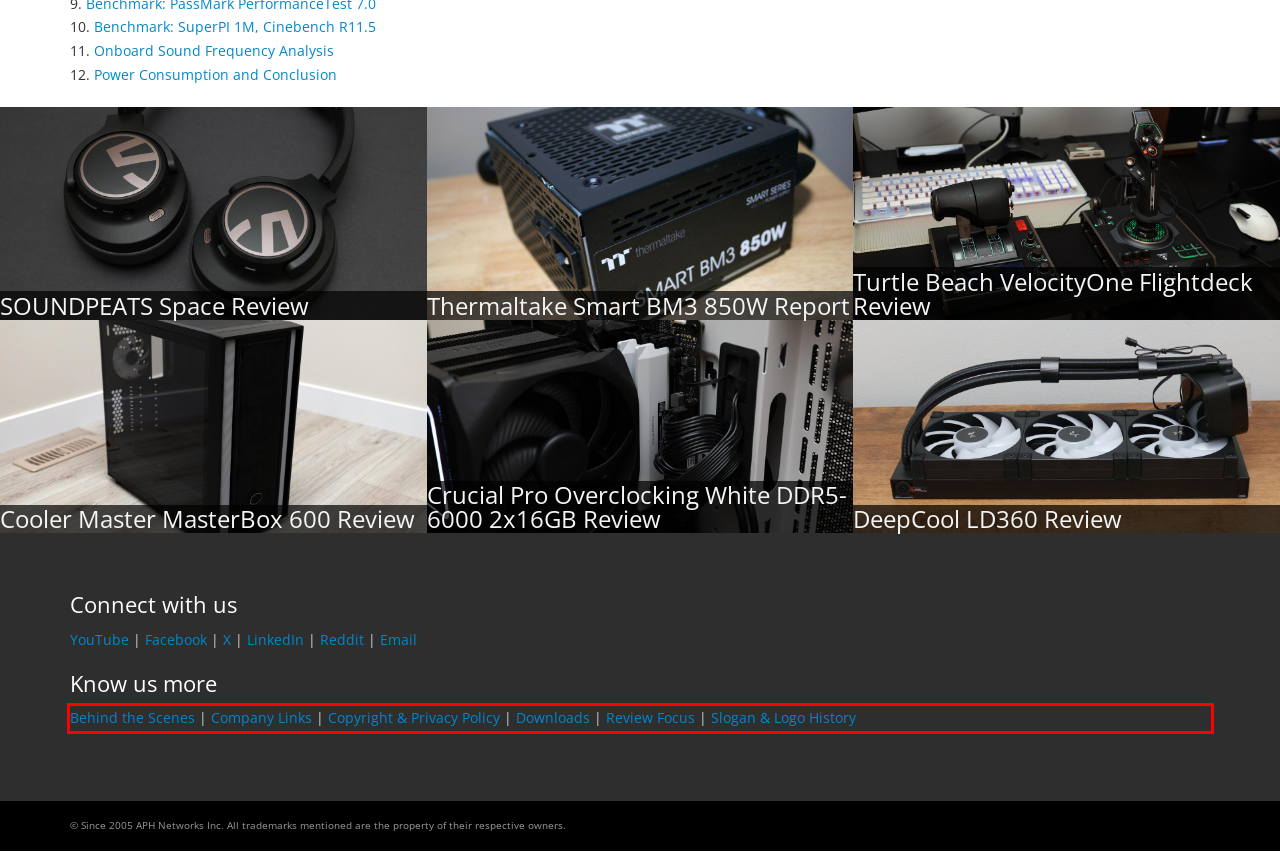There is a UI element on the webpage screenshot marked by a red bounding box. Extract and generate the text content from within this red box.

Behind the Scenes | Company Links | Copyright & Privacy Policy | Downloads | Review Focus | Slogan & Logo History